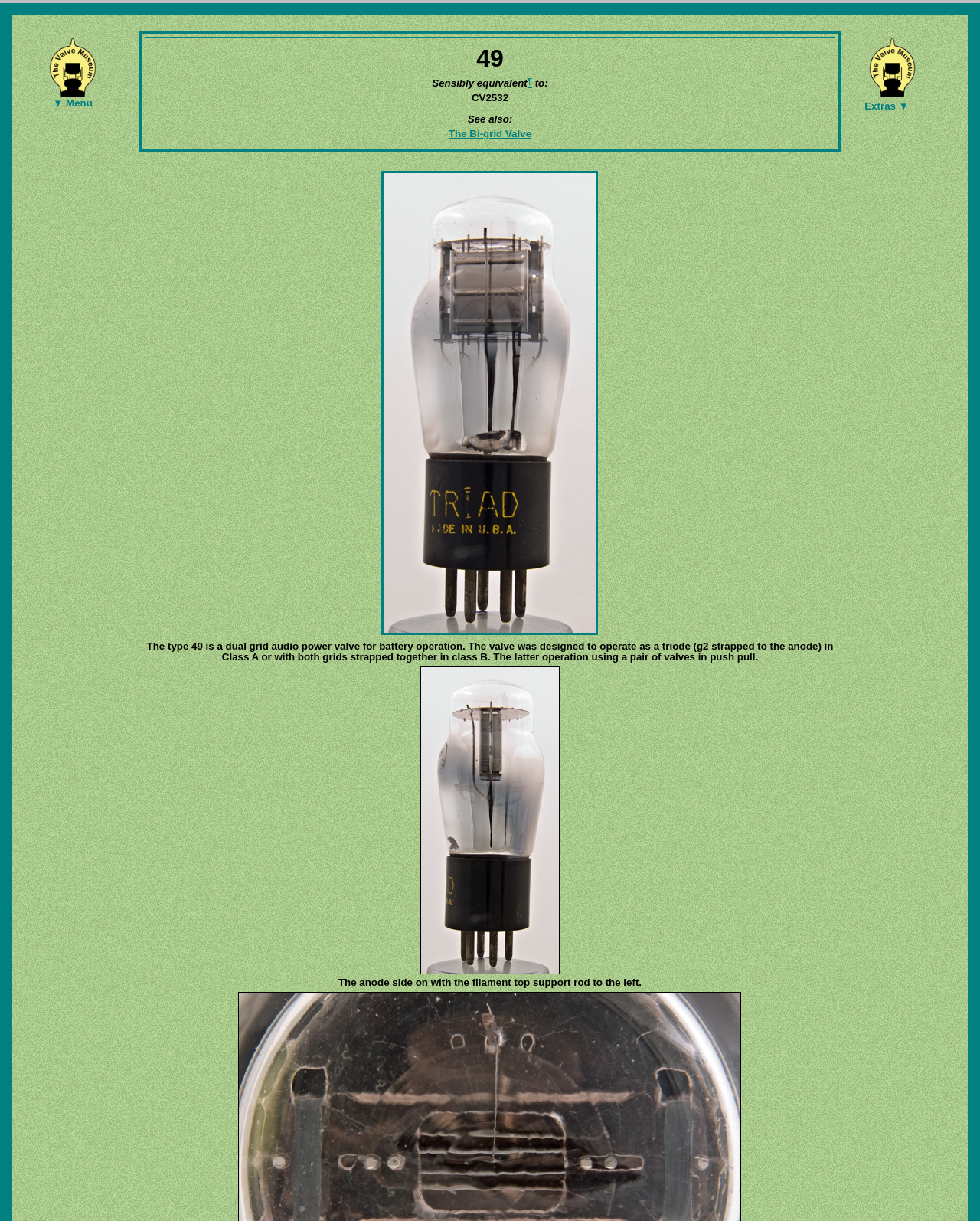What is the position of the filament top support rod?
Answer the question in a detailed and comprehensive manner.

The position of the filament top support rod is mentioned in the heading element, which states 'The anode side on with the filament top support rod to the left'.